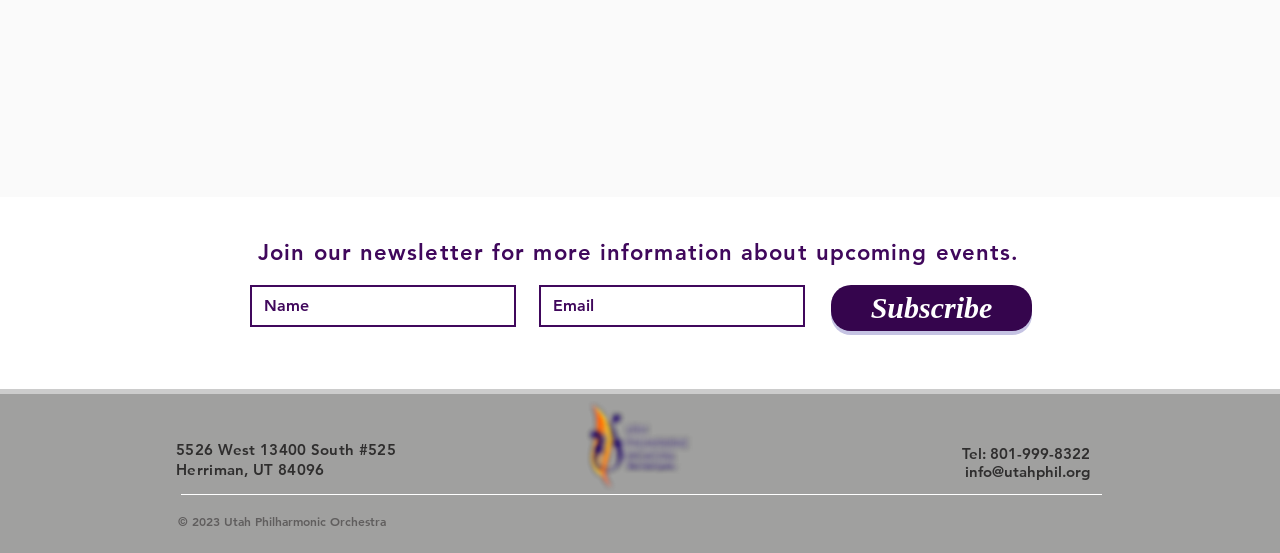How many social media links are there?
Observe the image and answer the question with a one-word or short phrase response.

3